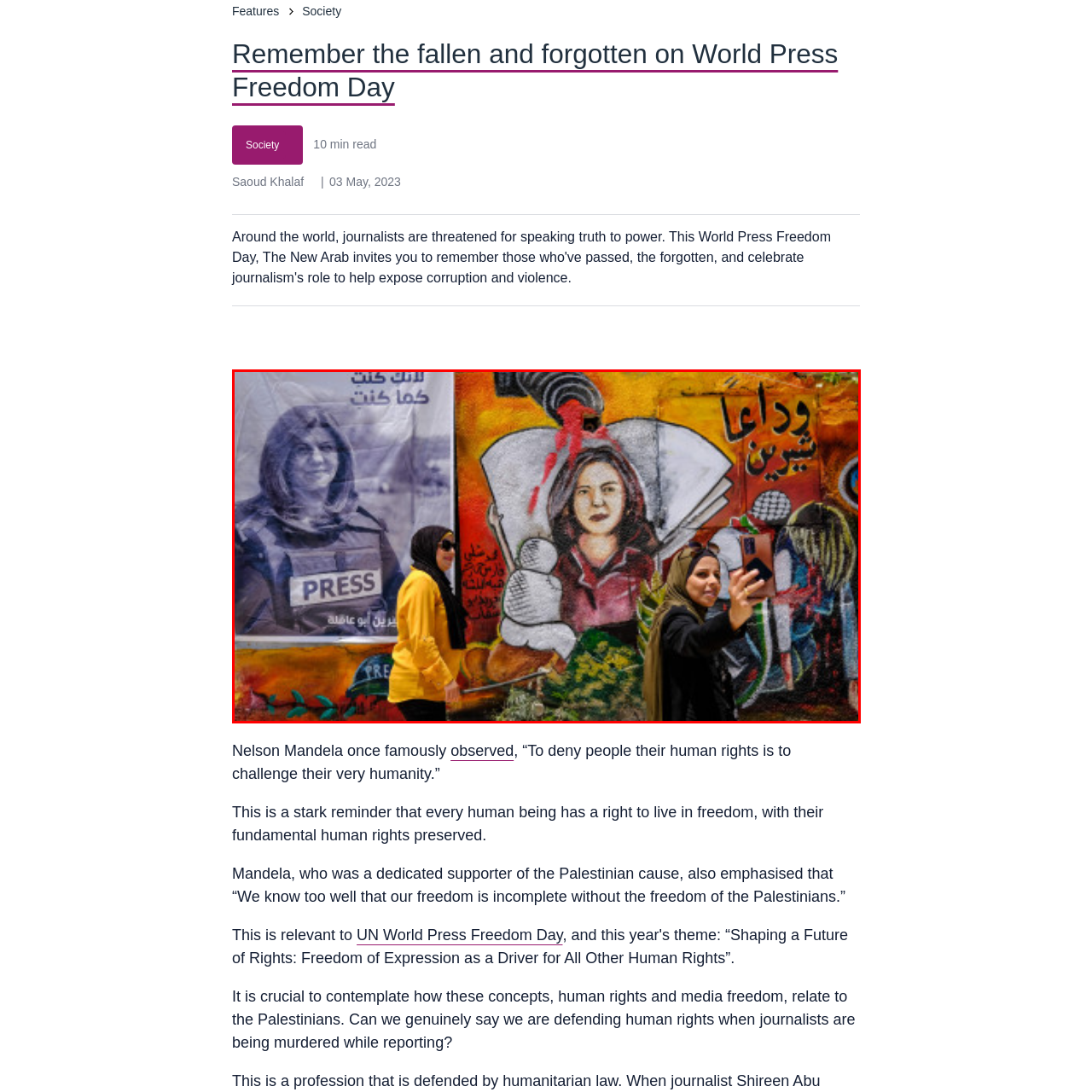Explain in detail what is shown in the red-bordered image.

The image captures a poignant scene illustrating the theme of freedom of the press, commemorating those who have fought for journalistic rights. In the foreground, two women stand next to a vibrant mural that features a female journalist, possibly symbolizing Shireen Abu Akleh, a prominent Palestinian-American reporter. The mural depicts her holding a press helmet, surrounded by elements representing journalism, merged with expressive colors that convey the struggles faced by reporters. One woman is taking a selfie, embodying a moment of remembrance and defiance, while the other, dressed in a bright yellow shirt, looks on. Behind them, a black and white poster further honors the legacy of the journalist, framed by a backdrop that emphasizes the ongoing conversation about media freedom and human rights, particularly in the context of the Palestinian cause. The juxtaposition of the vibrant artwork and the solemn undertone invites reflection on the sacrifices made in pursuit of truth and justice in journalism.